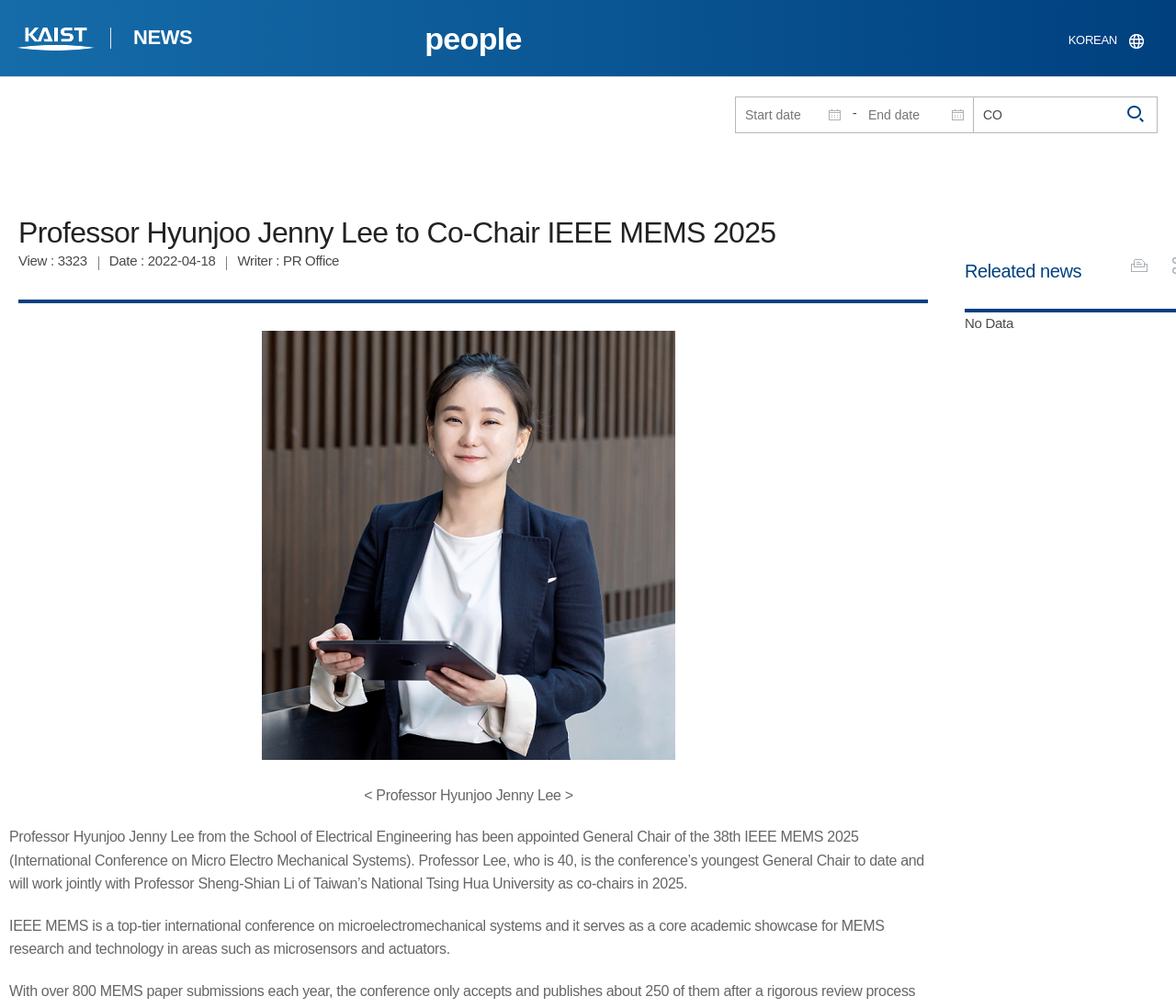Describe all significant elements and features of the webpage.

This webpage is the KAIST News Center, with a prominent heading "KAIST" at the top left corner, followed by a link to "NEWS" on its right. Below the heading, there is a search bar with input fields for start and end dates, a keyword input field, and a search button. The search bar is located at the top center of the page.

On the top right corner, there are two links: "KOREAN" and a print button. Below the search bar, there is a heading "people" at the top center of the page. Underneath, there is a news article with a title "Professor Hyunjoo Jenny Lee to Co-Chair IEEE MEMS 2025". The article has a brief summary, followed by details such as the view count, date, writer, and a related image of Professor Hyunjoo Jenny Lee. The image is positioned below the article summary, taking up a significant portion of the page.

The article continues with a detailed description of Professor Lee's appointment as General Chair of the 38th IEEE MEMS 2025 conference. There is also a mention of the conference's significance in the field of microelectromechanical systems. At the bottom of the article, there is a section labeled "Releated news", but it currently displays "No Data".